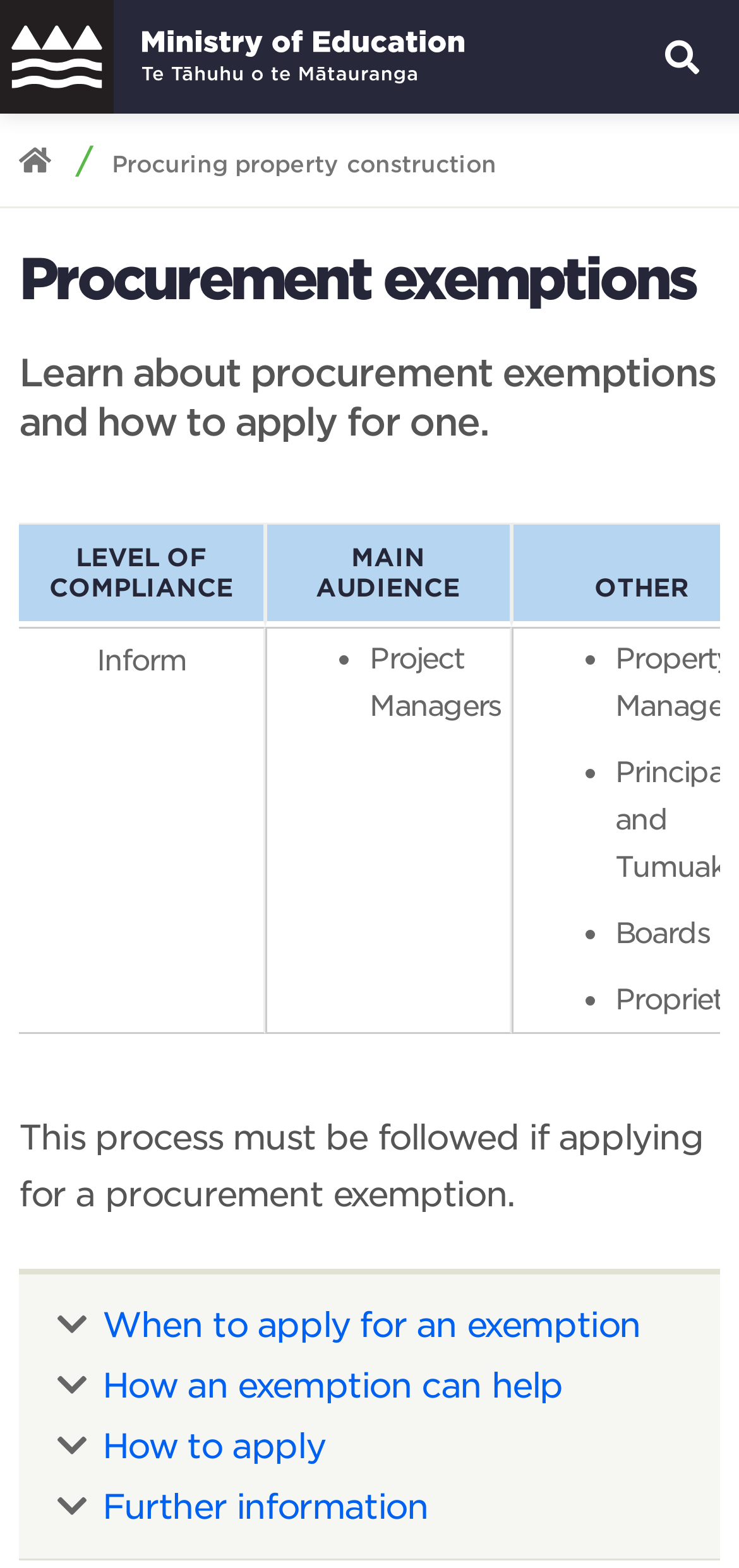Create a detailed description of the webpage's content and layout.

The webpage is about procurement exemptions in the education sector in New Zealand. At the top left corner, there is a link to the Ministry of Education New Zealand home page, accompanied by a small image. Below this, there is a search bar with a "SEARCH" button to the right. 

On the top right corner, there is a button with a magnifying glass icon. Below this, there is a navigation menu with links to skip to main content, secondary navigation, primary navigation, and access keys.

The main content of the page is divided into sections. The first section has a heading "Procurement exemptions" and a brief description of what procurement exemptions are and how to apply for one. 

Below this, there is a table with two columns, "LEVEL OF COMPLIANCE" and "MAIN AUDIENCE". The table has one row with data, including a list of four items: "Inform", "Project Managers", and two more items with bullet points. 

The next section has a heading and a paragraph of text explaining the process of applying for a procurement exemption. 

Finally, there are four links at the bottom of the page, each leading to more information on a specific topic related to procurement exemptions: when to apply, how an exemption can help, how to apply, and further information.